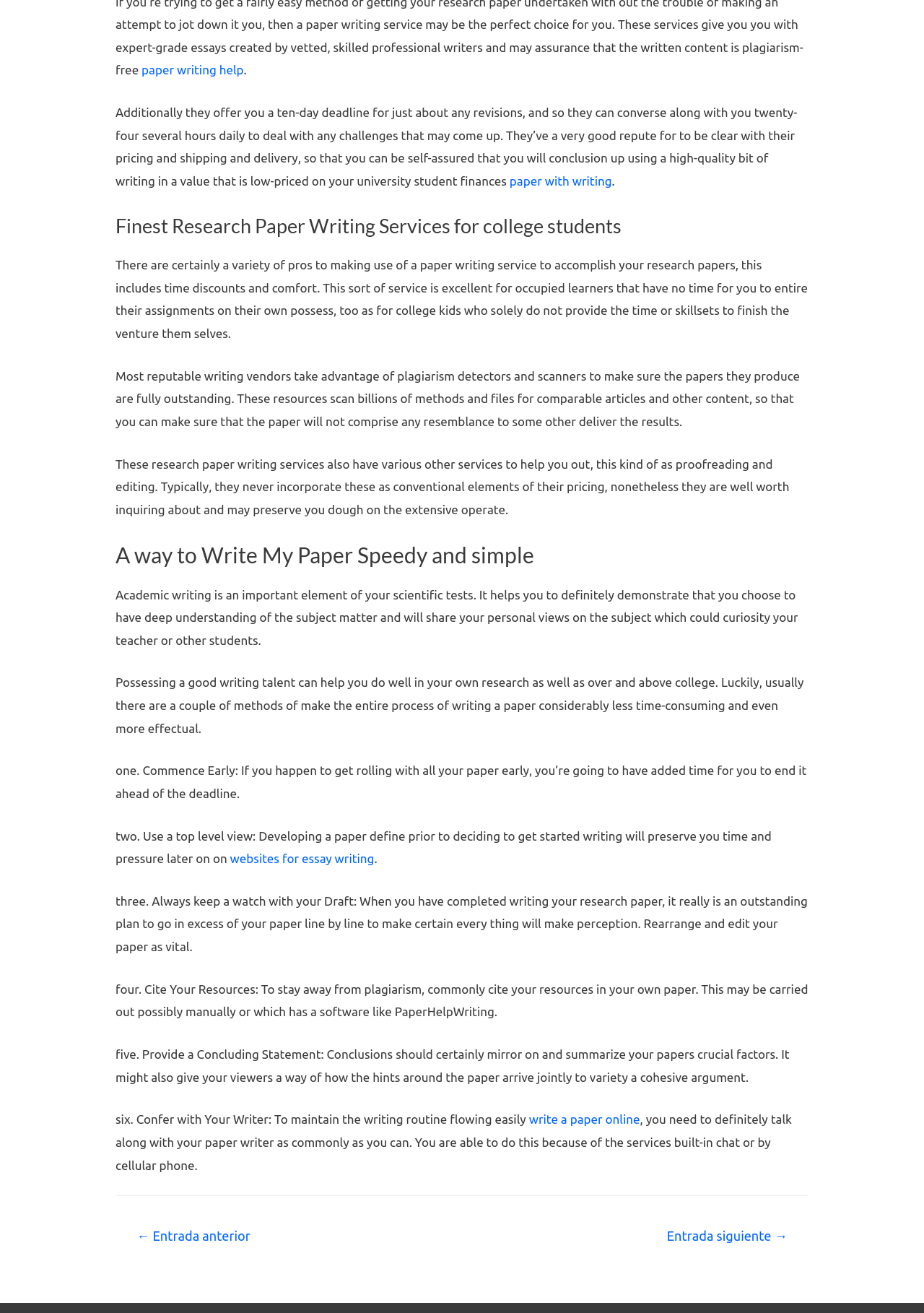Mark the bounding box of the element that matches the following description: "← Entrada anterior".

[0.127, 0.93, 0.292, 0.954]